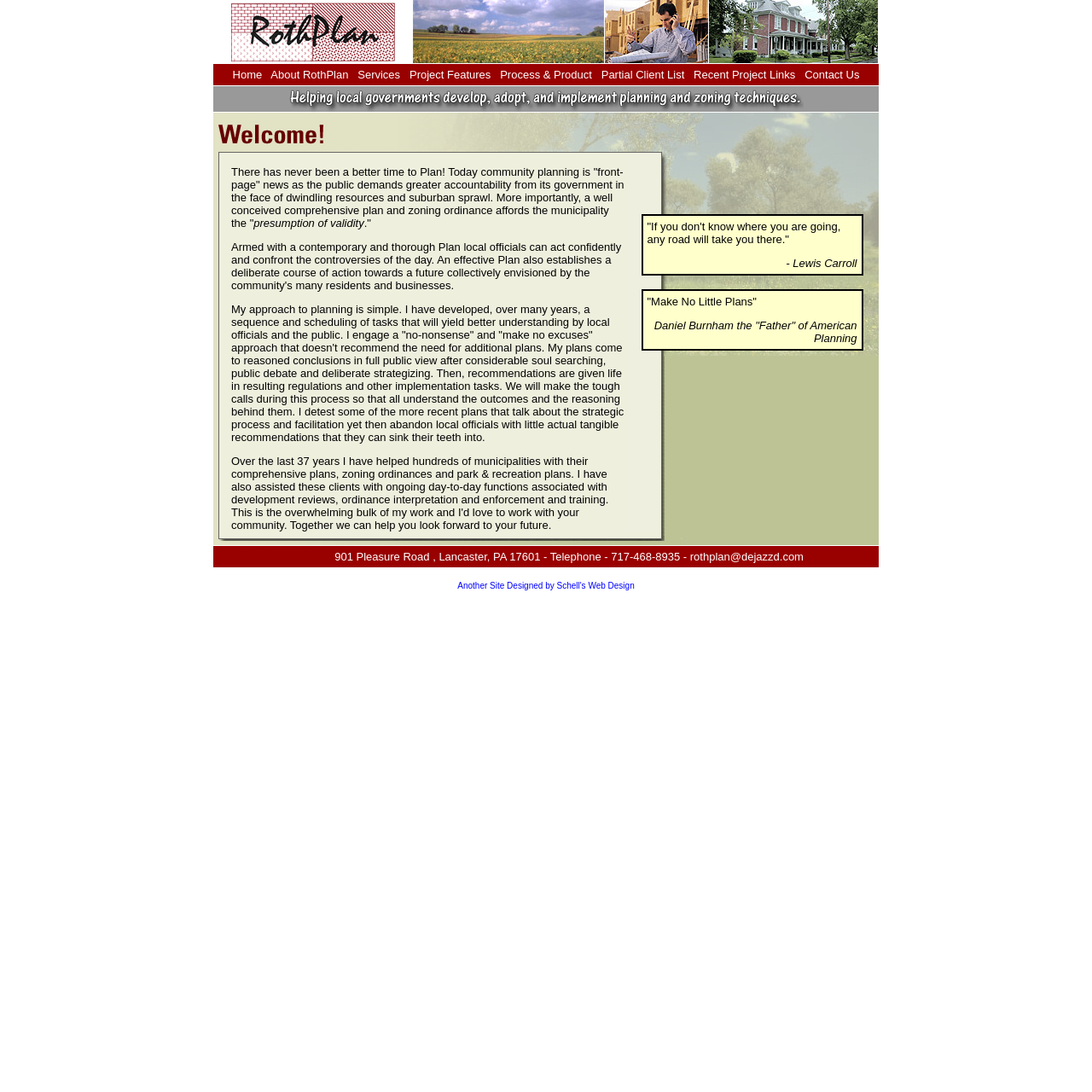Please look at the image and answer the question with a detailed explanation: What is the contact information provided on the webpage?

The webpage provides a phone number, 717-468-8935, and an email address, rothplan@dejazzd.com, as contact information, which can be found at the bottom of the page.